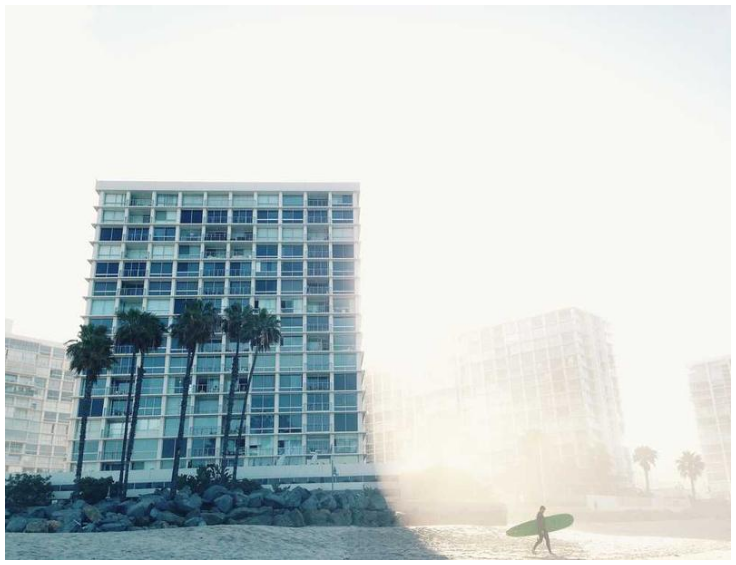How many stories does the building have?
Provide a detailed and well-explained answer to the question.

The caption describes the building as 'modern, multi-story' with 'large glass windows', which implies that the building has more than one story, but the exact number is not specified.